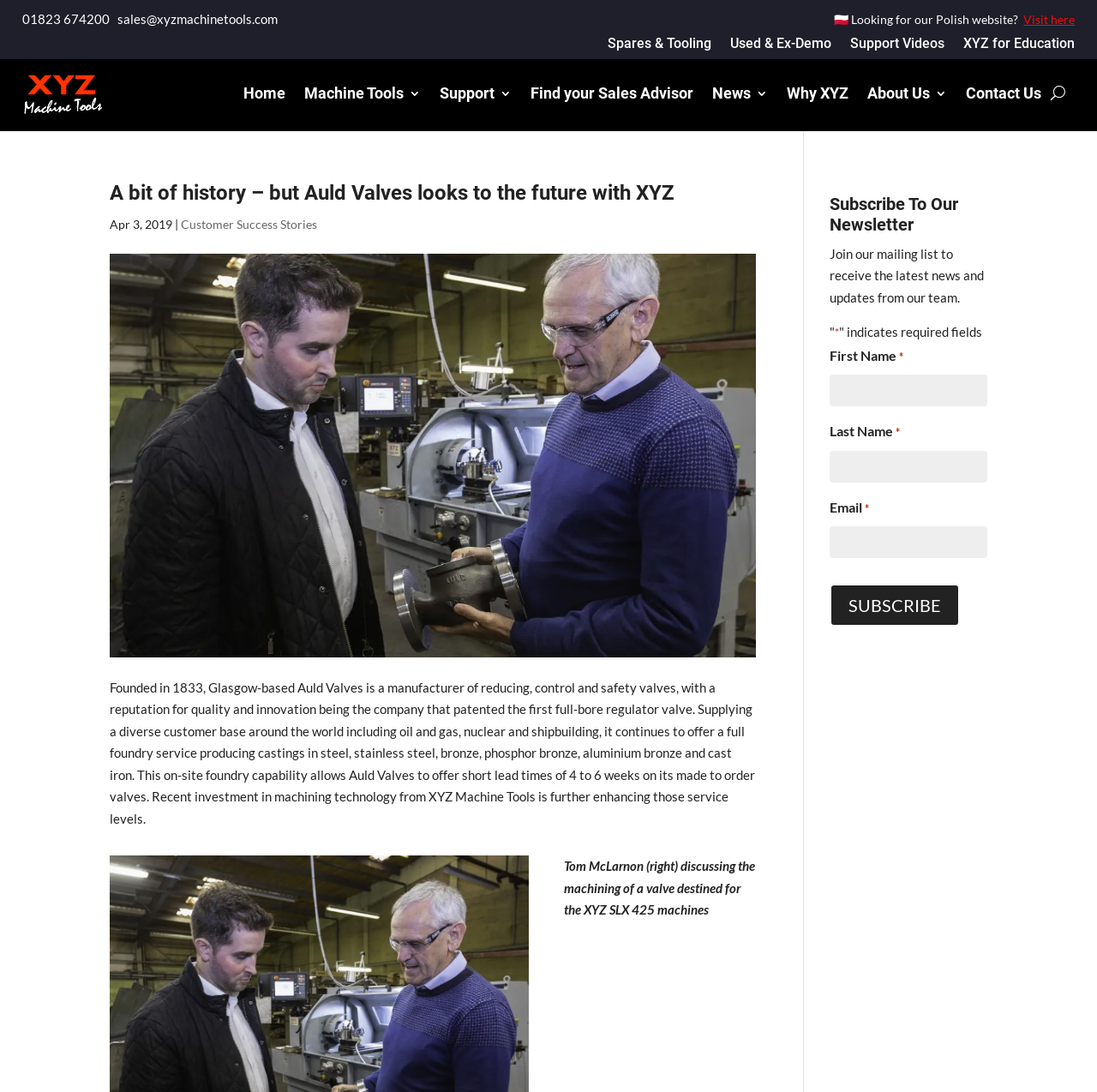What type of valves does Auld Valves manufacture?
Based on the image, respond with a single word or phrase.

reducing, control and safety valves